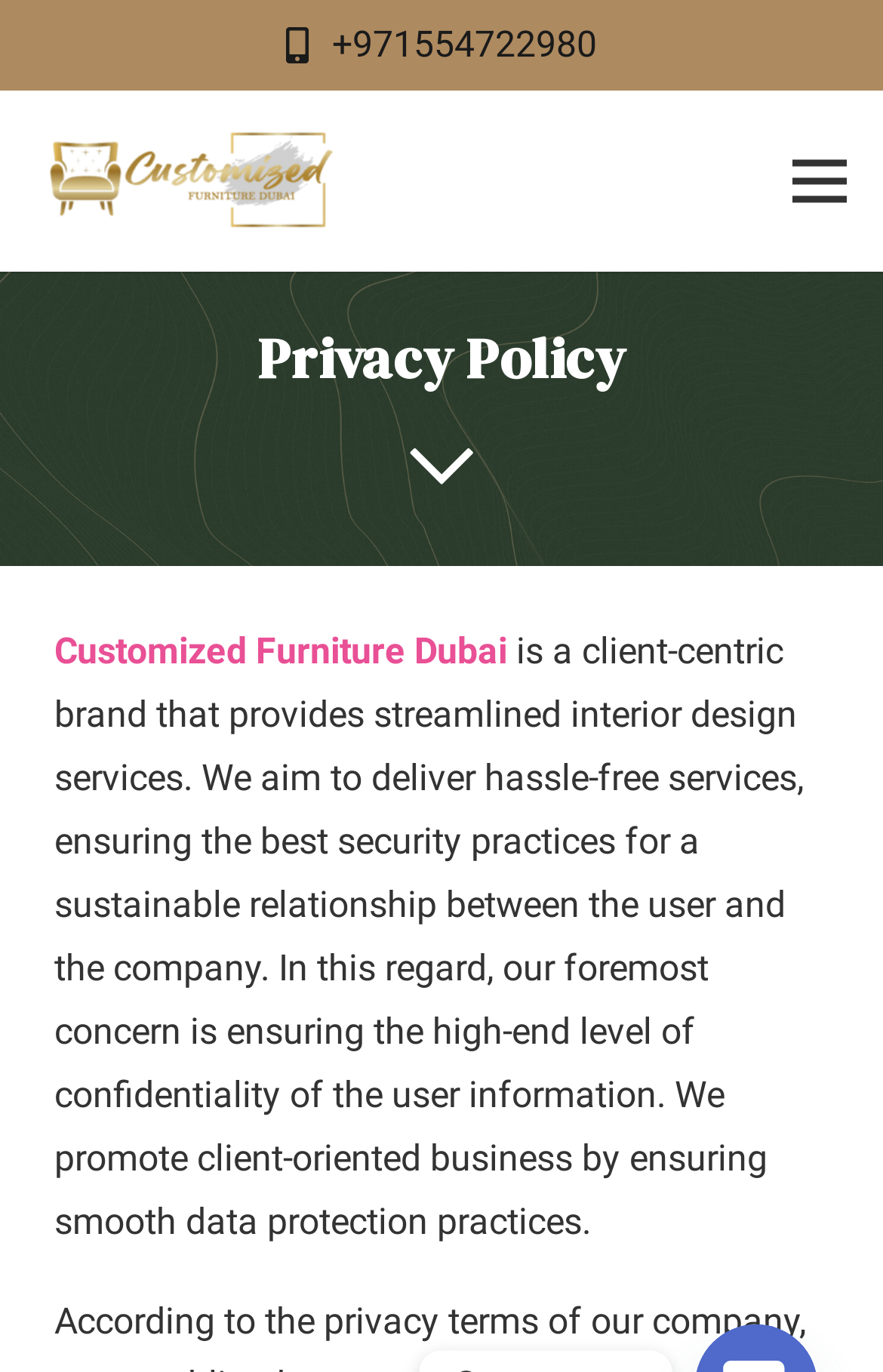What is the phone number to contact?
Please provide a single word or phrase based on the screenshot.

+971554722980